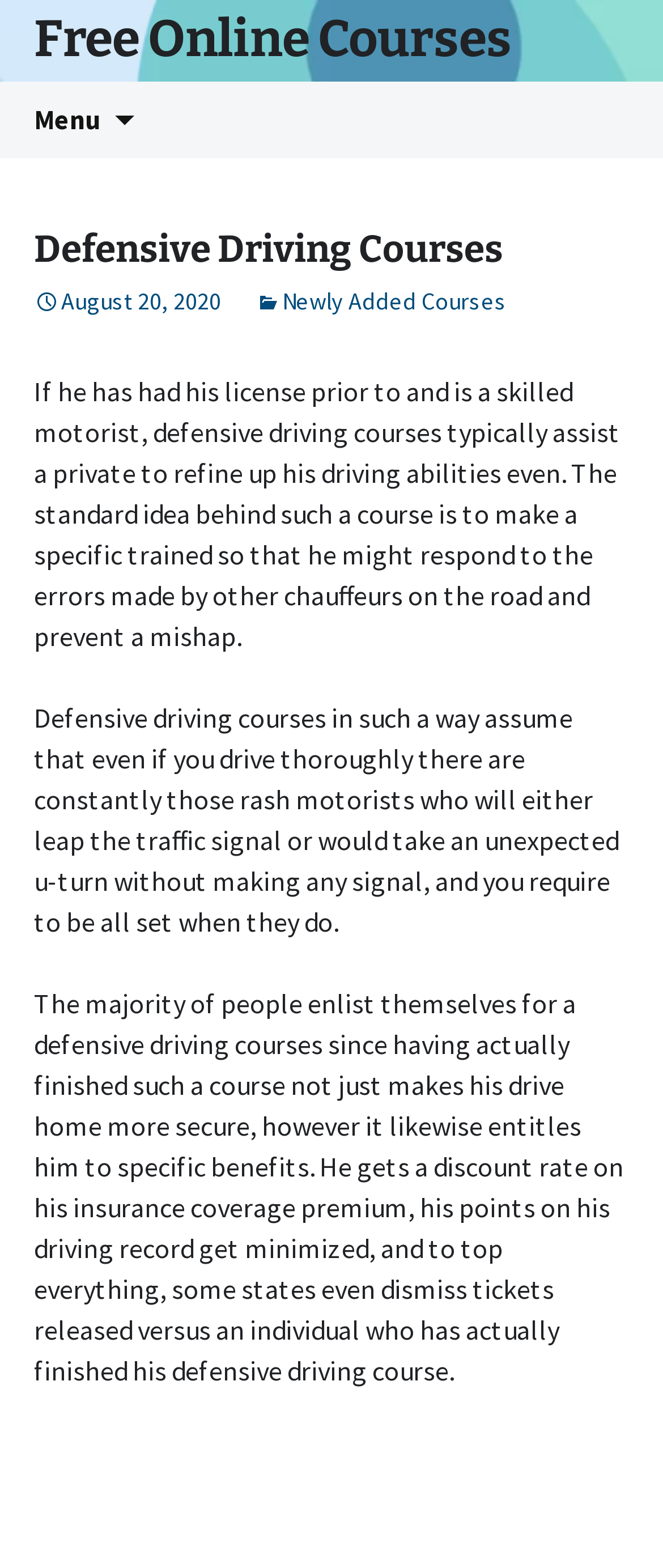What is the tone of the webpage content?
Look at the image and provide a detailed response to the question.

The tone of the webpage content is informative, as it provides detailed information about defensive driving courses, their purpose, and benefits, without expressing a personal opinion or emotion.